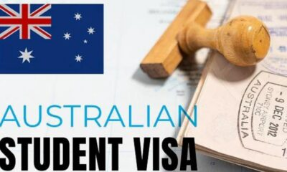Explain what is happening in the image with as much detail as possible.

The image features a vibrant representation of the Australian flag alongside a passport page displaying a visa stamp. Prominently displayed are the words "AUSTRALIAN STUDENT VISA," emphasizing the topic of study opportunities in Australia for international students. The background hints at a travel context, showcasing elements related to documentation and the process of obtaining a visa. This visual encapsulates the essence of pursuing education in Australia, highlighting both the unique identity of the country and the official nature of the student visa process.